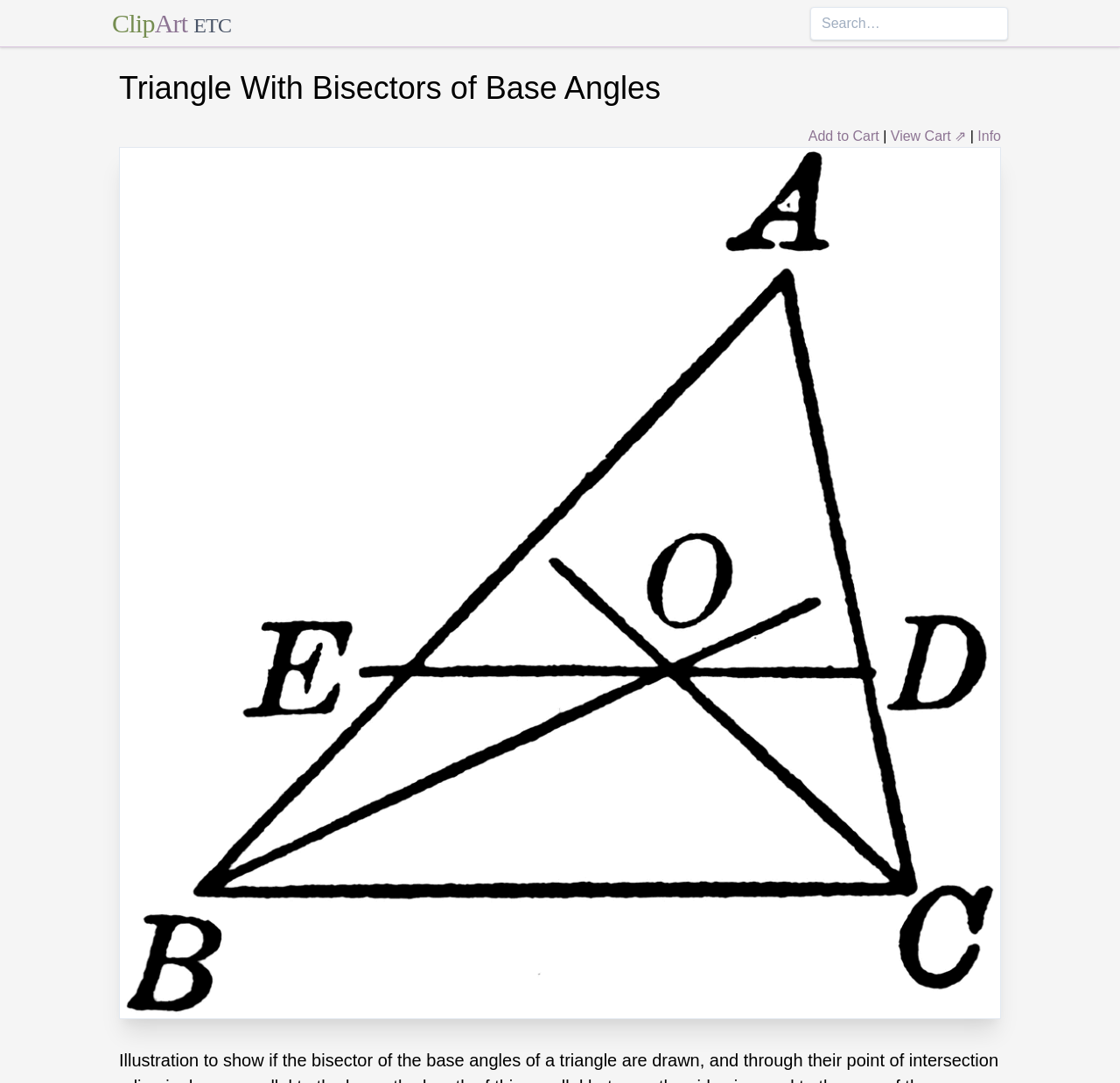What is the function of the 'Add to Cart' button?
Based on the visual, give a brief answer using one word or a short phrase.

To add items to cart